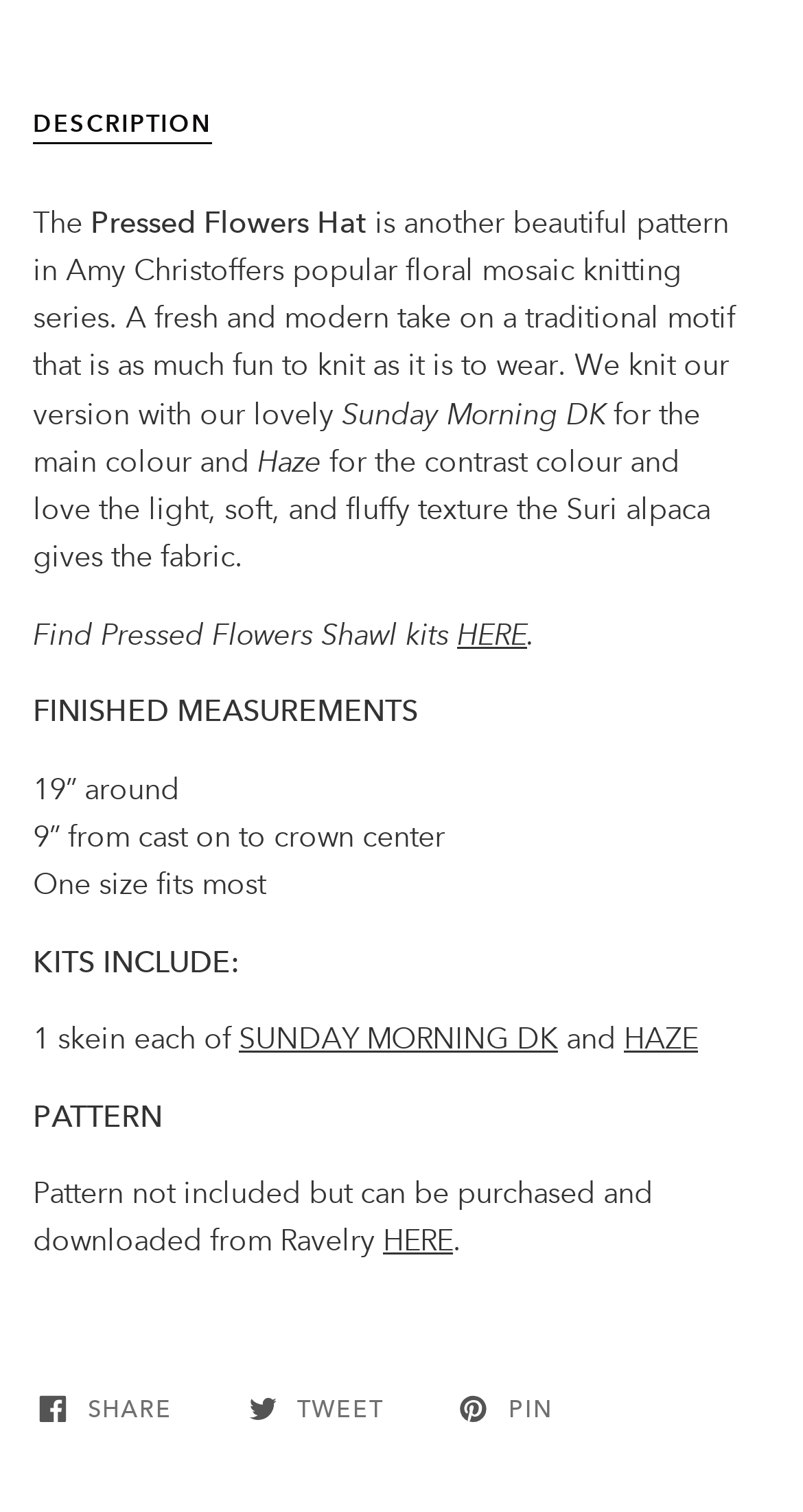Please identify the bounding box coordinates of the area that needs to be clicked to follow this instruction: "Click on 'HAZE' to view yarn details".

[0.777, 0.675, 0.869, 0.699]